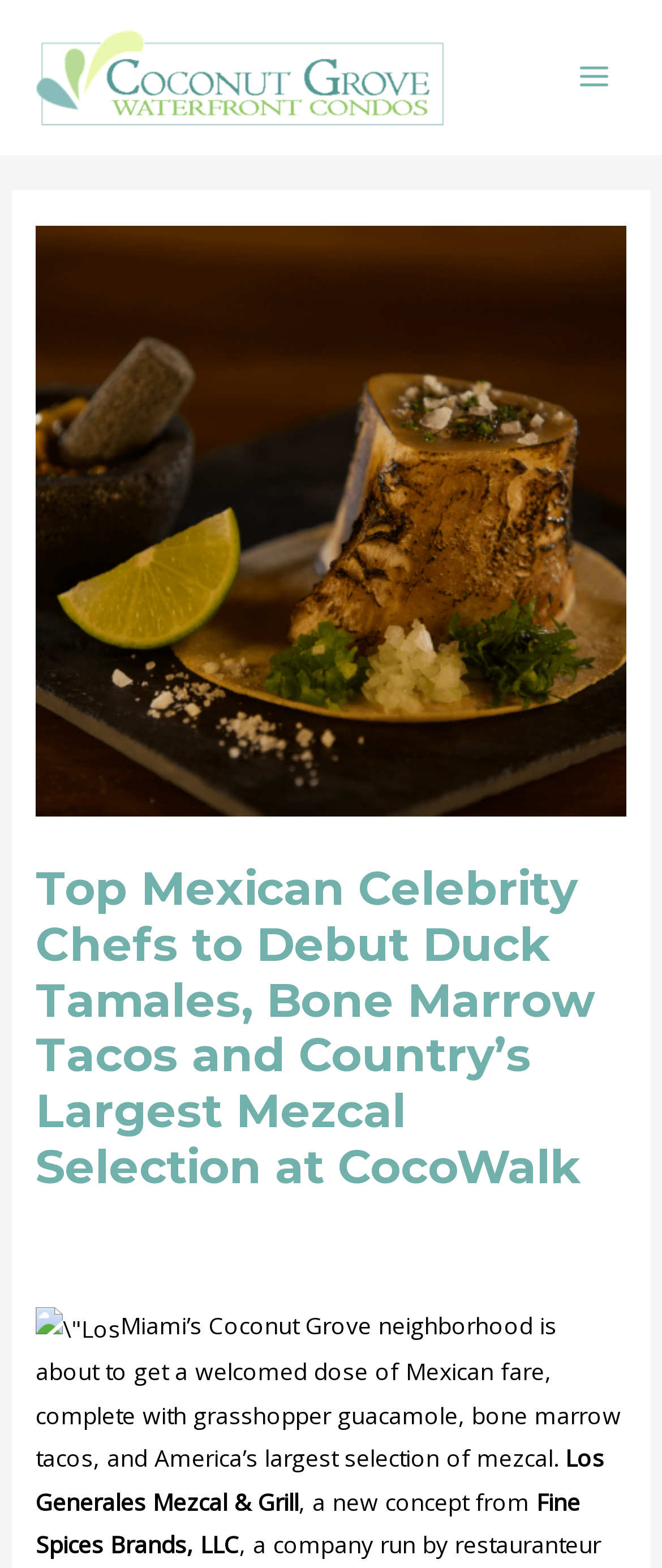Bounding box coordinates are specified in the format (top-left x, top-left y, bottom-right x, bottom-right y). All values are floating point numbers bounded between 0 and 1. Please provide the bounding box coordinate of the region this sentence describes: alt="Coconut Grove Waterfront Condos"

[0.051, 0.037, 0.679, 0.057]